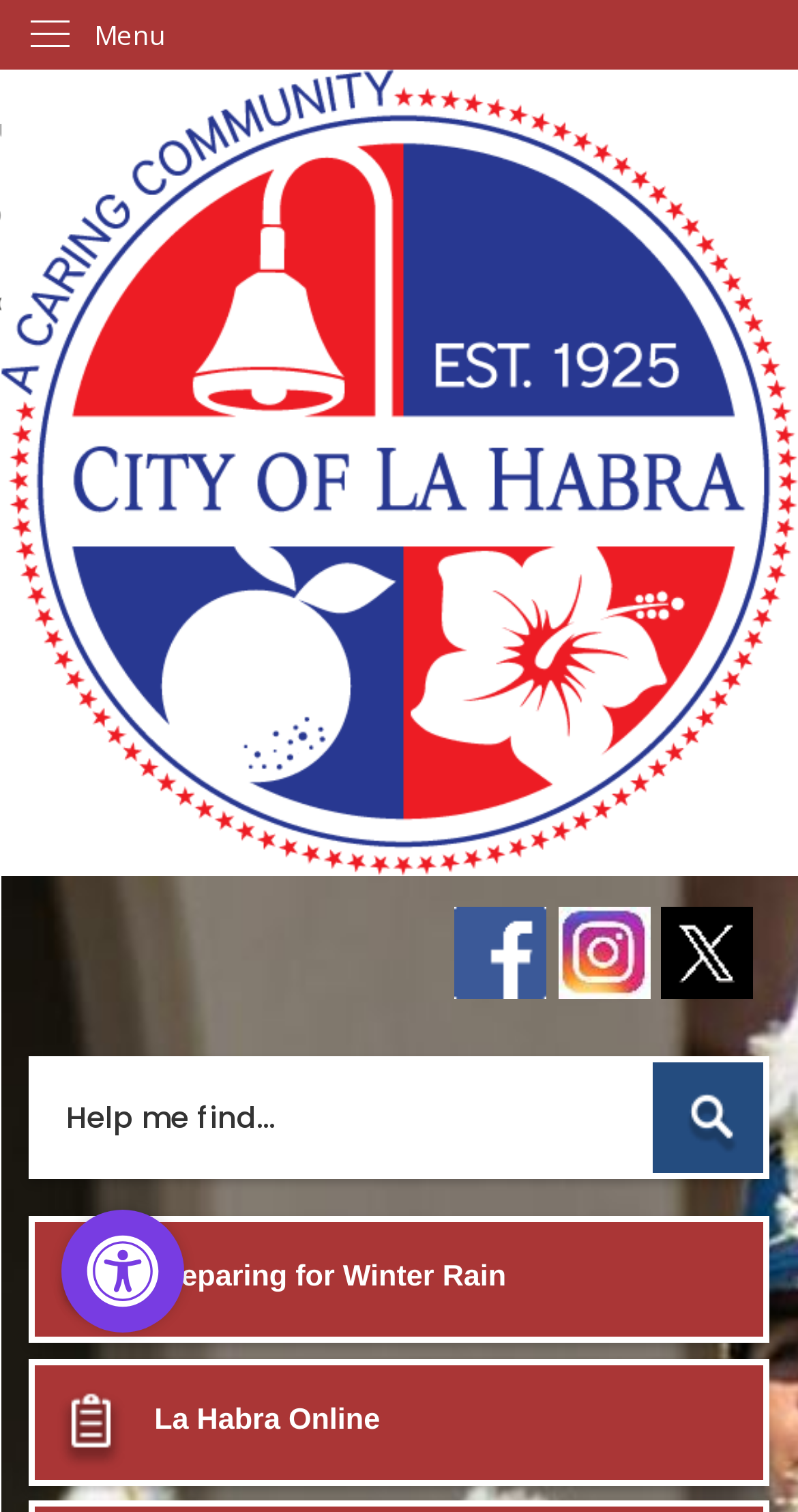Determine the bounding box coordinates of the clickable element necessary to fulfill the instruction: "Search for something". Provide the coordinates as four float numbers within the 0 to 1 range, i.e., [left, top, right, bottom].

[0.037, 0.699, 0.963, 0.78]